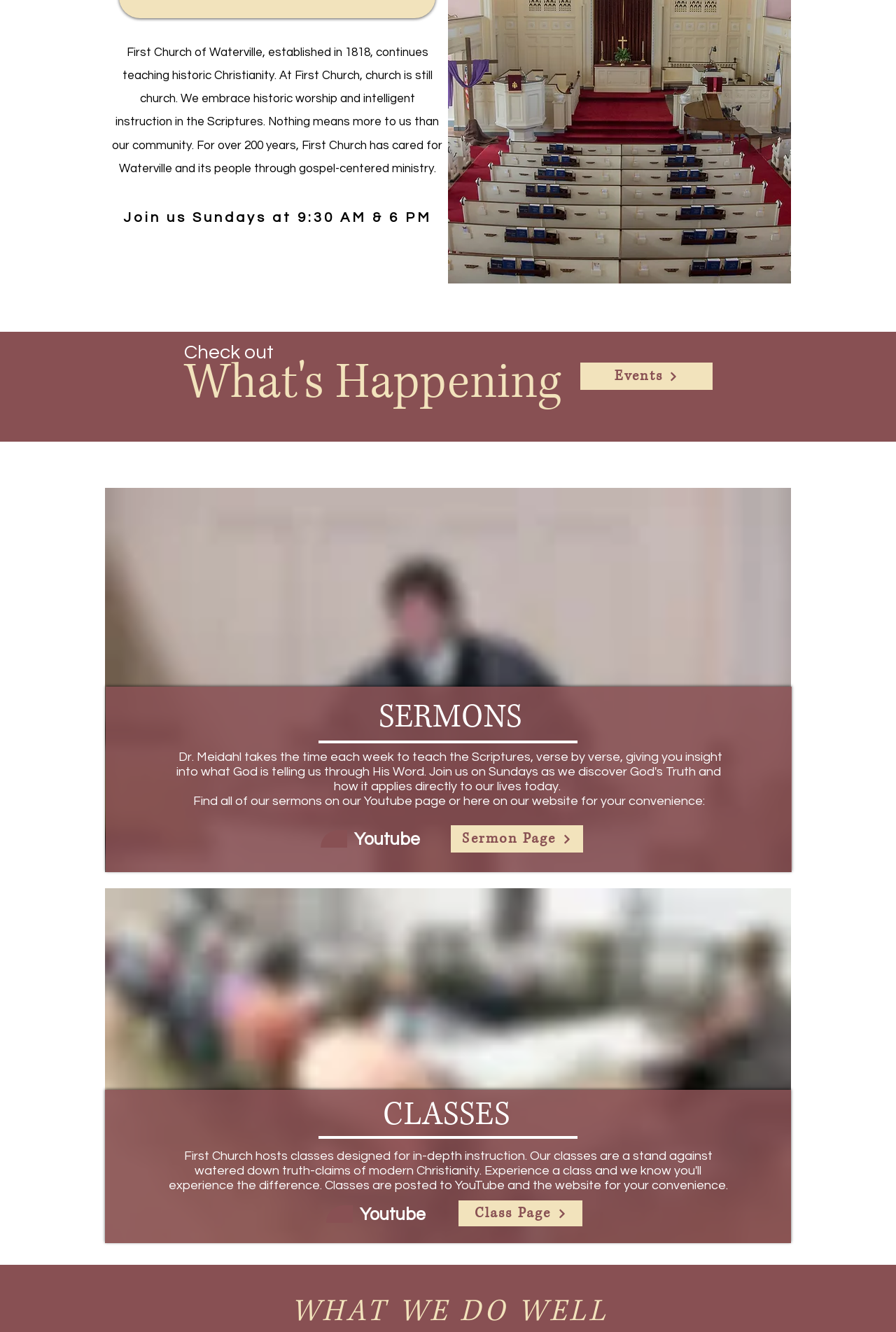Give a concise answer using one word or a phrase to the following question:
What is the topic of the sermons?

Scriptures